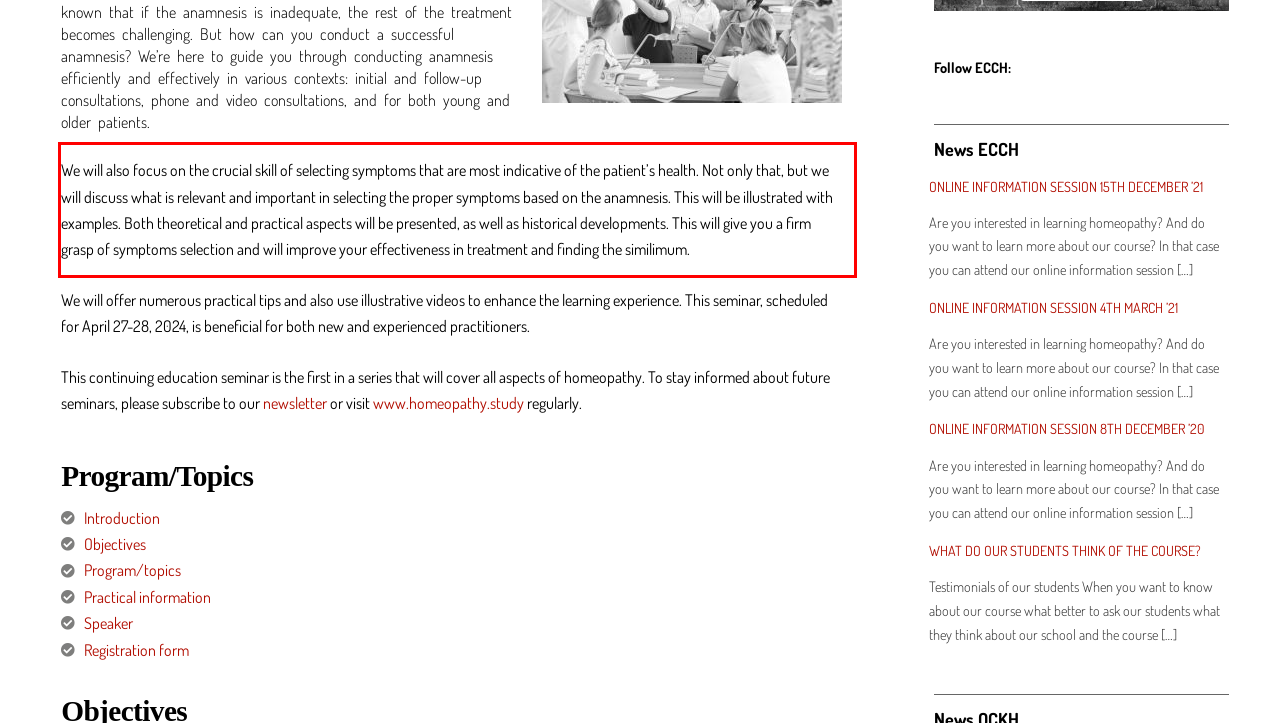You have a screenshot of a webpage with a red bounding box. Identify and extract the text content located inside the red bounding box.

We will also focus on the crucial skill of selecting symptoms that are most indicative of the patient’s health. Not only that, but we will discuss what is relevant and important in selecting the proper symptoms based on the anamnesis. This will be illustrated with examples. Both theoretical and practical aspects will be presented, as well as historical developments. This will give you a firm grasp of symptoms selection and will improve your effectiveness in treatment and finding the similimum.